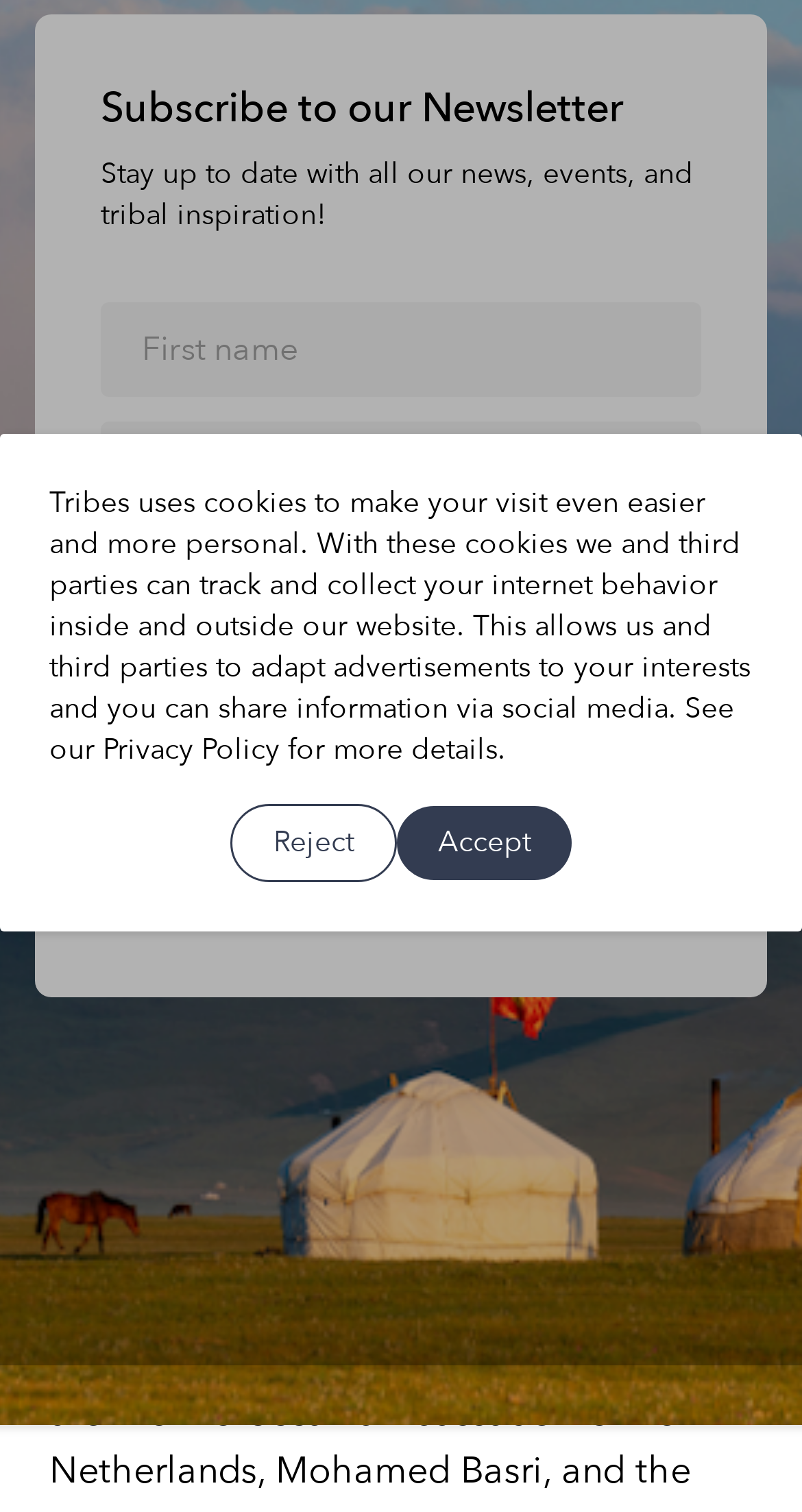Can you provide the bounding box coordinates for the element that should be clicked to implement the instruction: "Enter your first name"?

[0.126, 0.2, 0.874, 0.262]